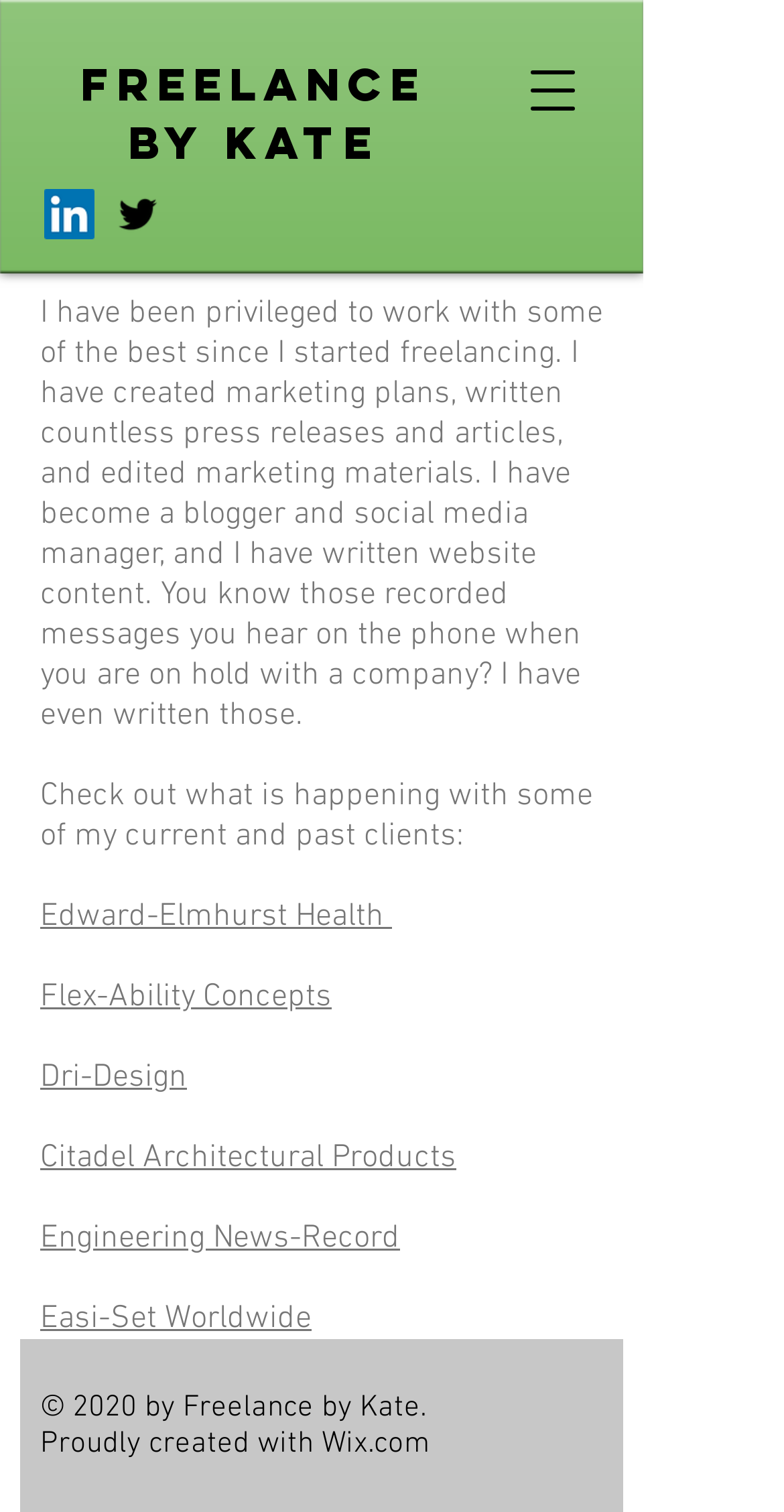Reply to the question with a brief word or phrase: What is the name of the website builder used to create this webpage?

Wix.com